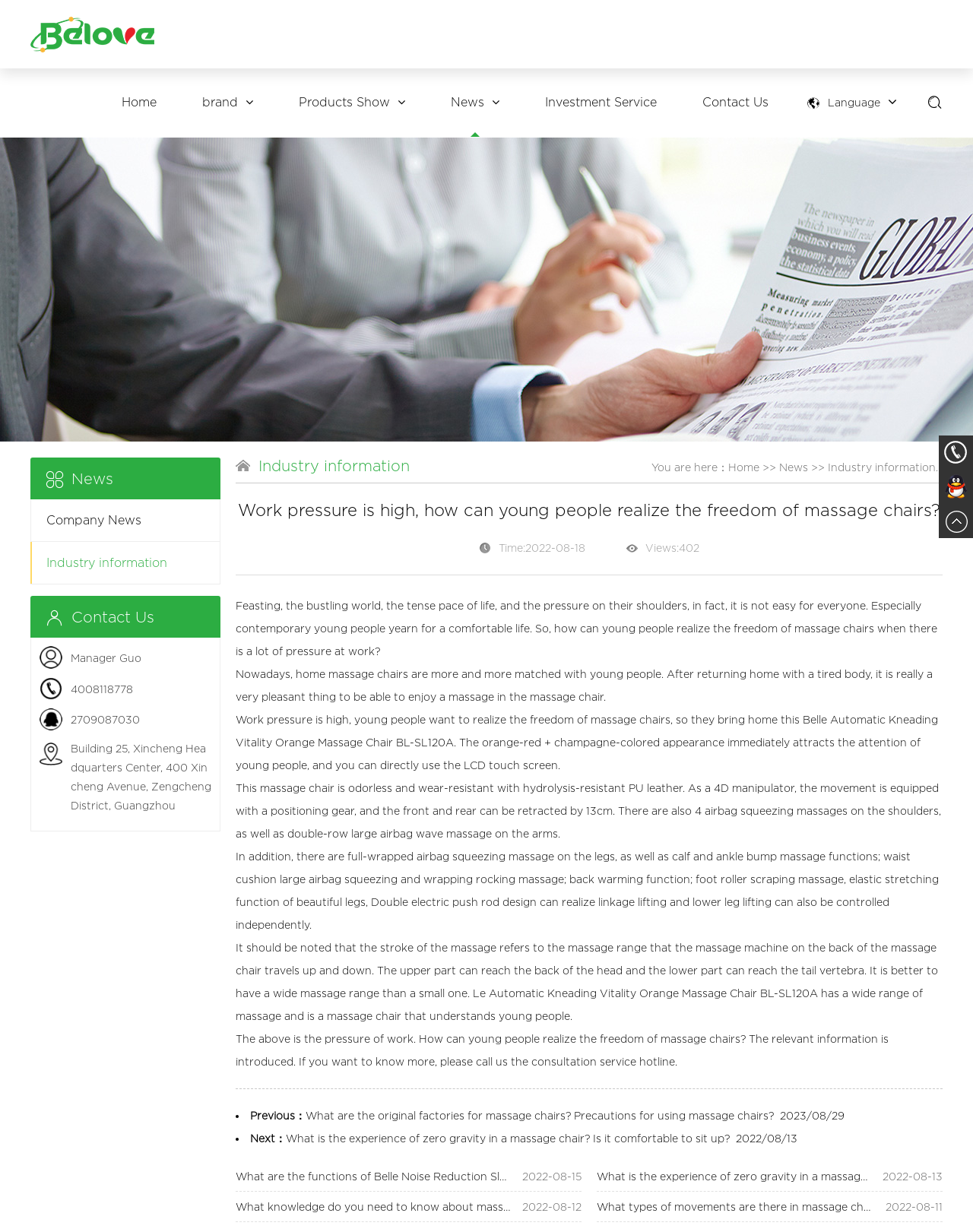For the following element description, predict the bounding box coordinates in the format (top-left x, top-left y, bottom-right x, bottom-right y). All values should be floating point numbers between 0 and 1. Description: Products Show

[0.284, 0.056, 0.44, 0.111]